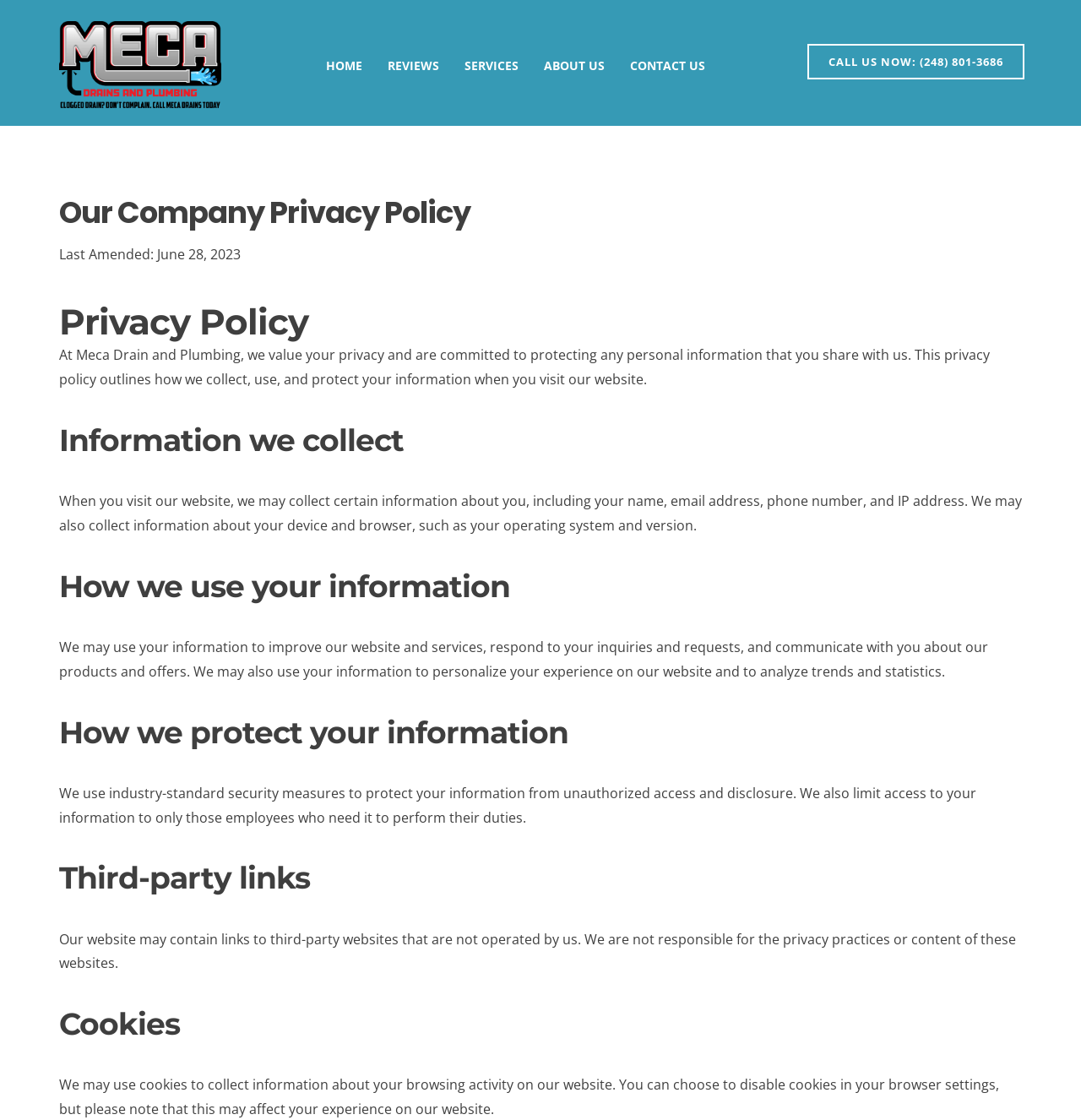Find the bounding box coordinates for the UI element that matches this description: "Dr Saurav's Skin Clinic".

None